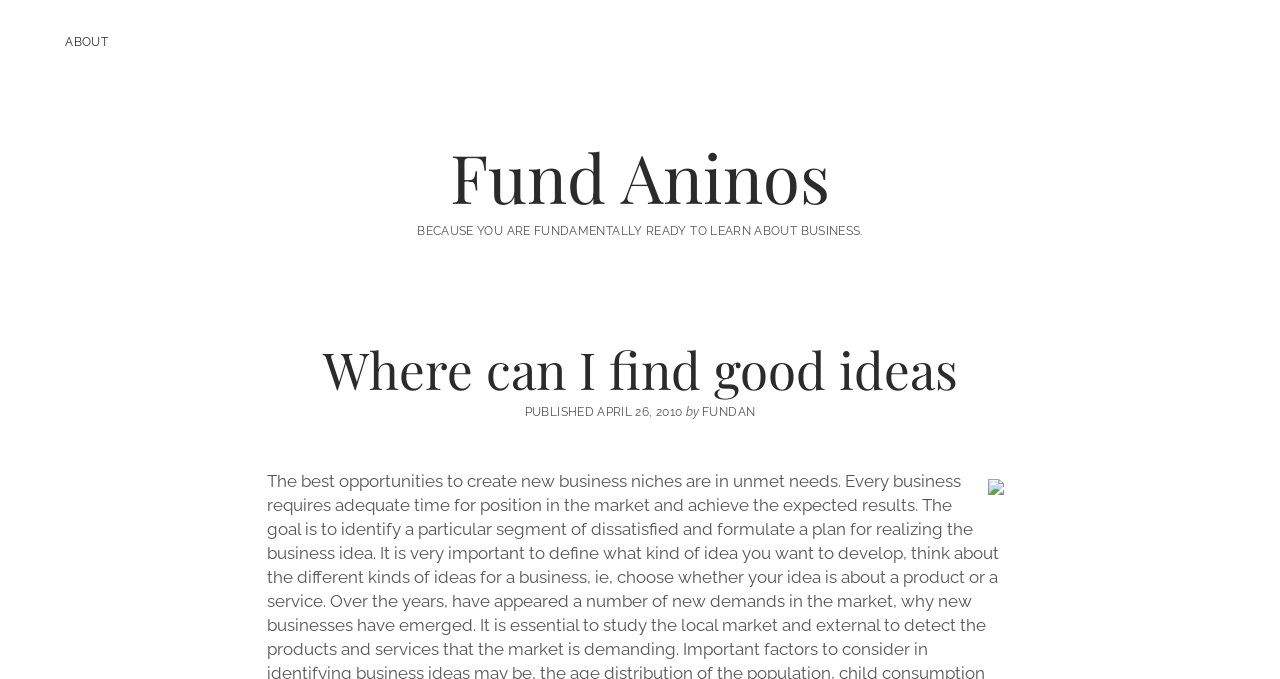What is the purpose of the webpage?
Based on the visual, give a brief answer using one word or a short phrase.

To learn about business